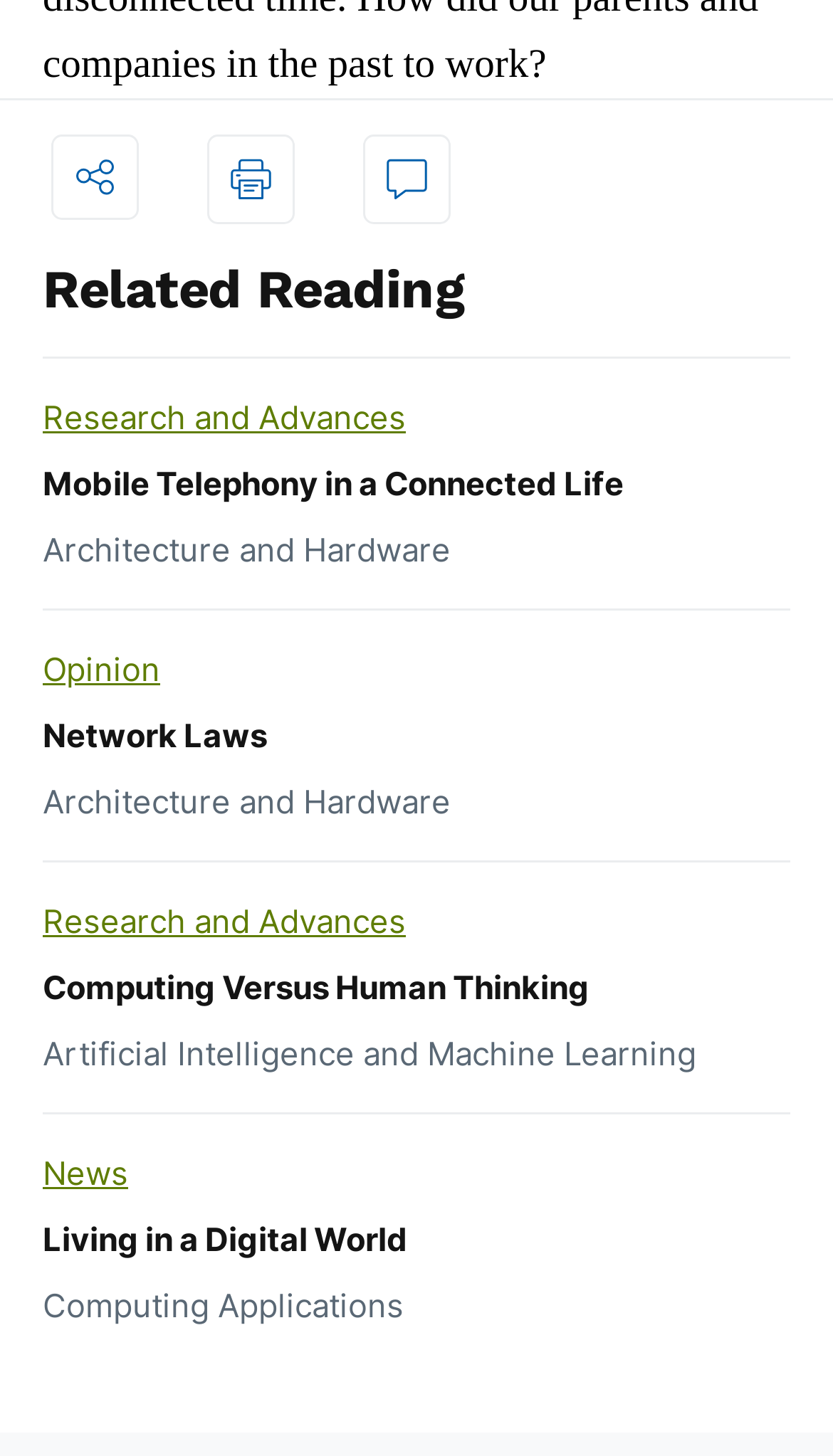What is the title of the section above the links?
Make sure to answer the question with a detailed and comprehensive explanation.

I looked at the heading element above the links and found that it says 'Related Reading'.